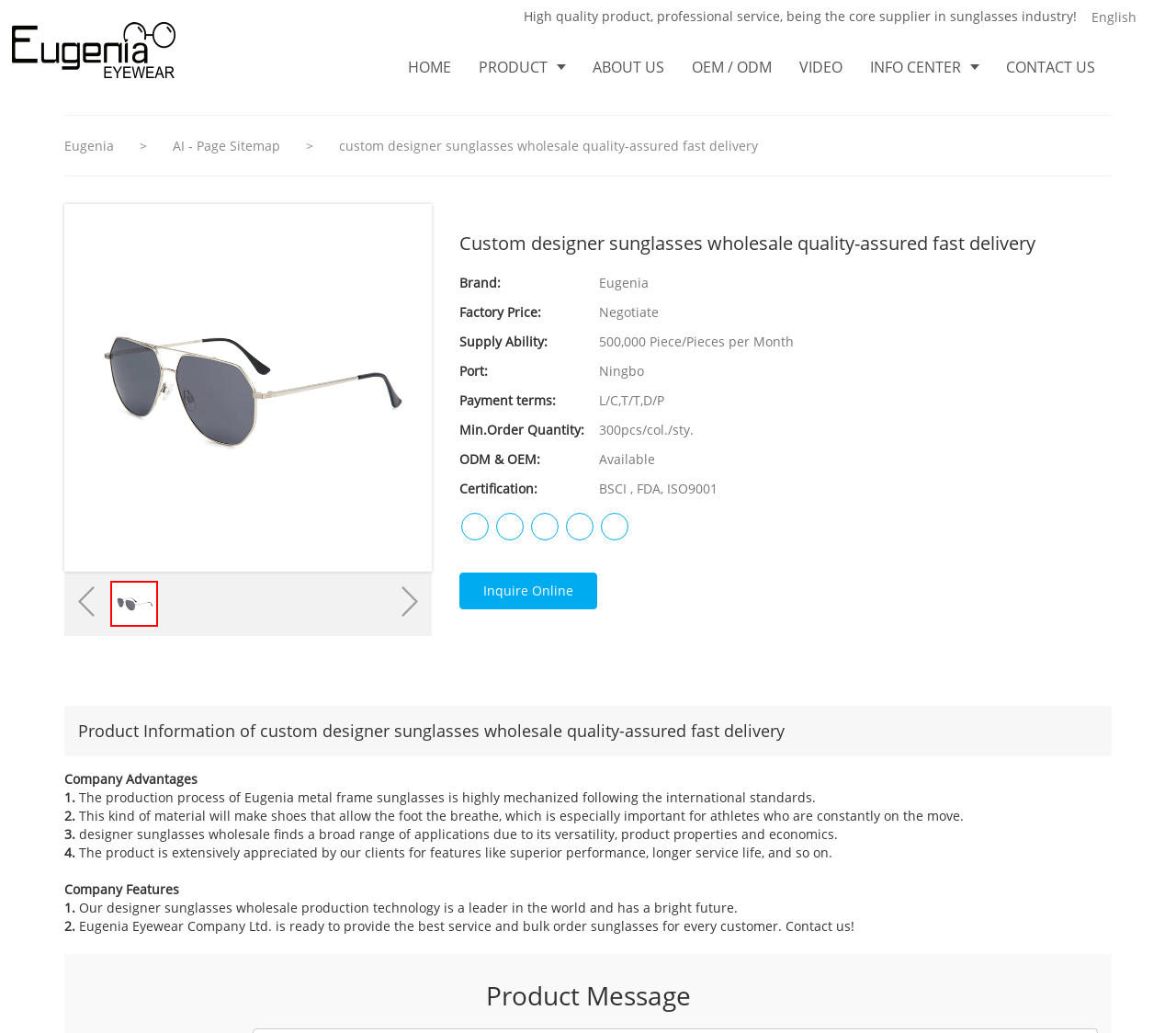What is the brand of the custom designer sunglasses?
Refer to the image and provide a detailed answer to the question.

The brand of the custom designer sunglasses can be found in the description list, where it is stated as 'Brand: Eugenia'.